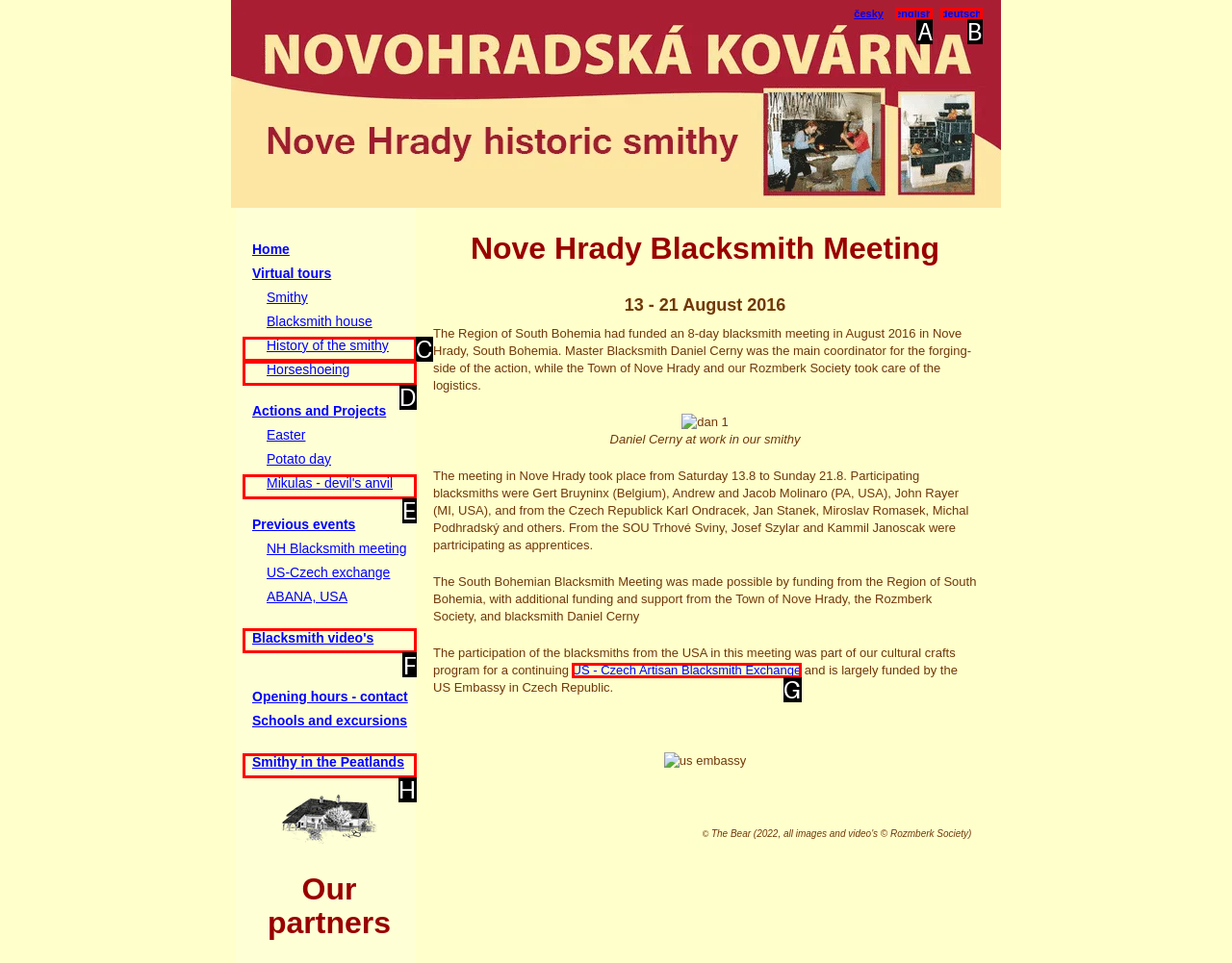Point out the letter of the HTML element you should click on to execute the task: Watch Blacksmith videos
Reply with the letter from the given options.

F